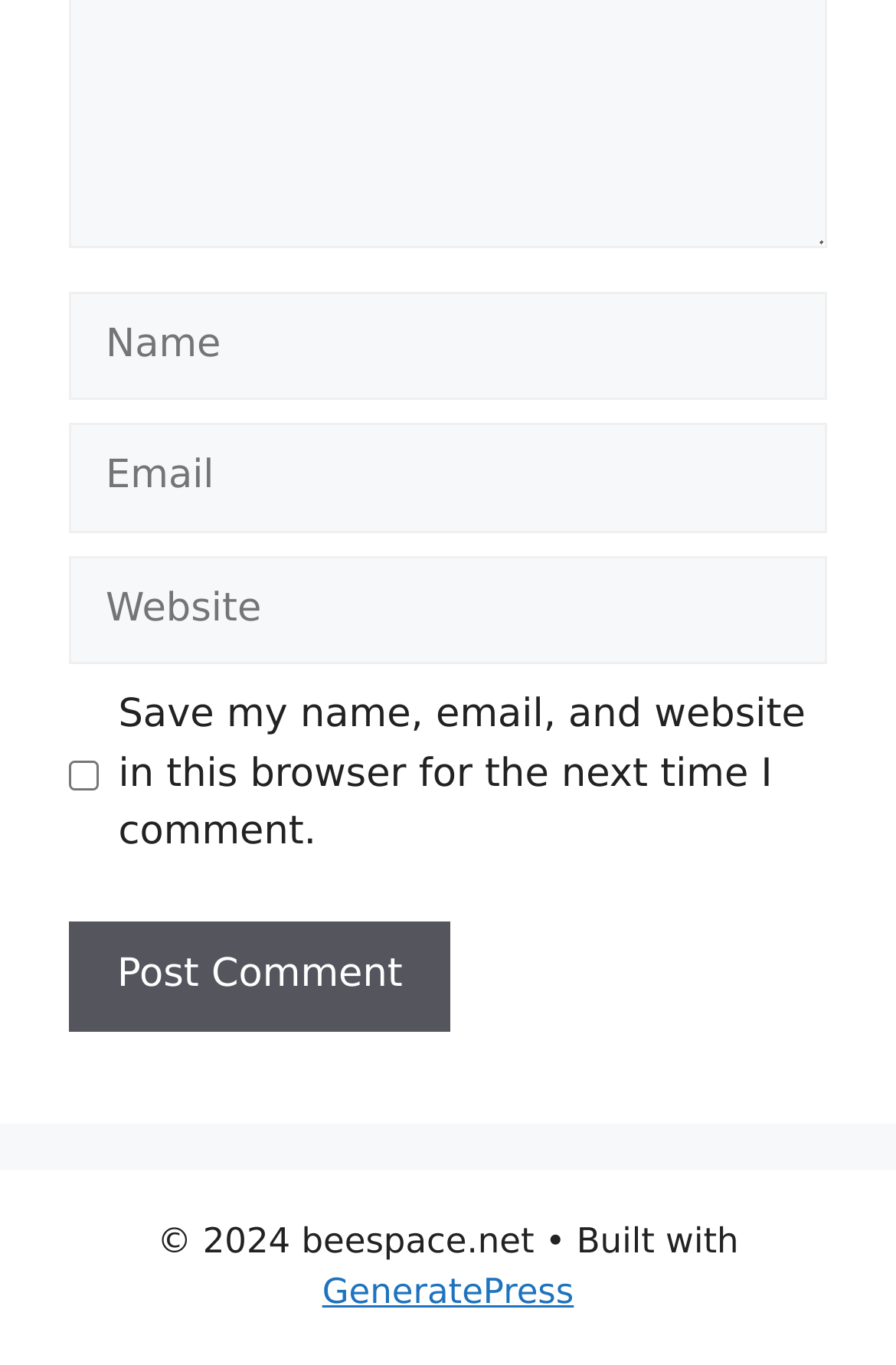Find the bounding box coordinates for the HTML element specified by: "GeneratePress".

[0.36, 0.931, 0.64, 0.961]